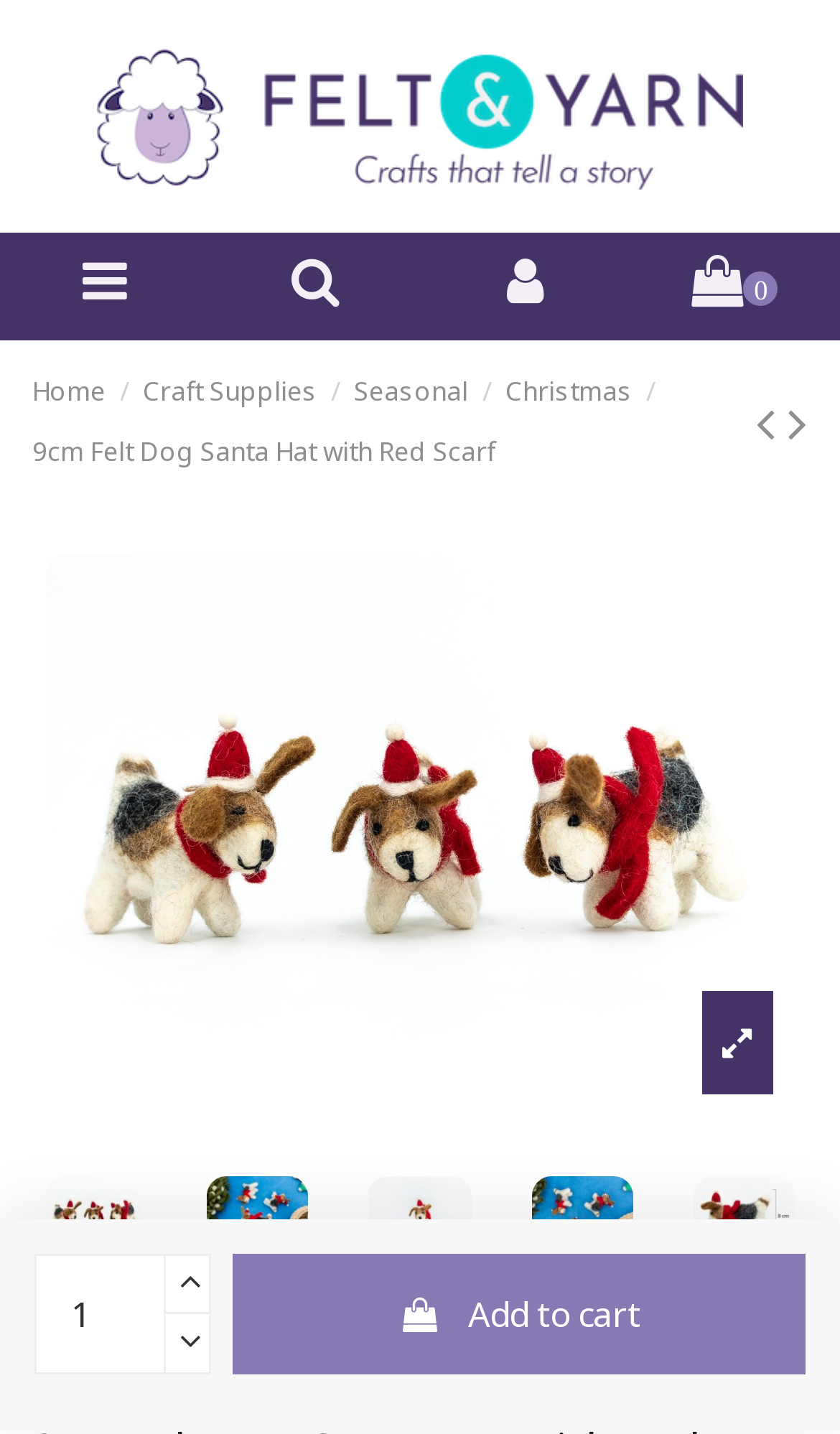Give a short answer to this question using one word or a phrase:
What is the name of the product?

Felt Dog Santa Hat with Red Scarf